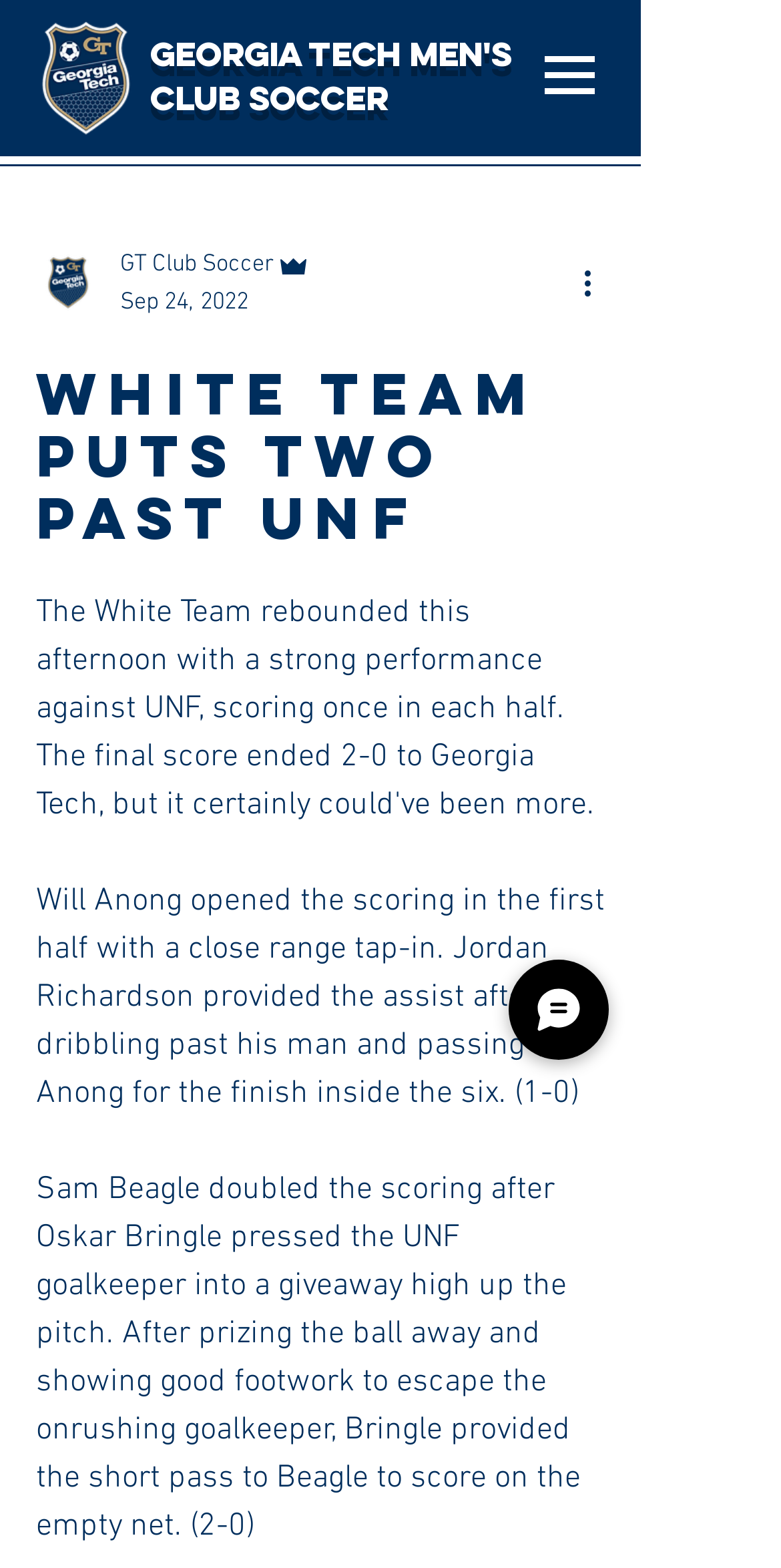Given the following UI element description: "Georgia Tech men's Club soccer", find the bounding box coordinates in the webpage screenshot.

[0.192, 0.02, 0.655, 0.077]